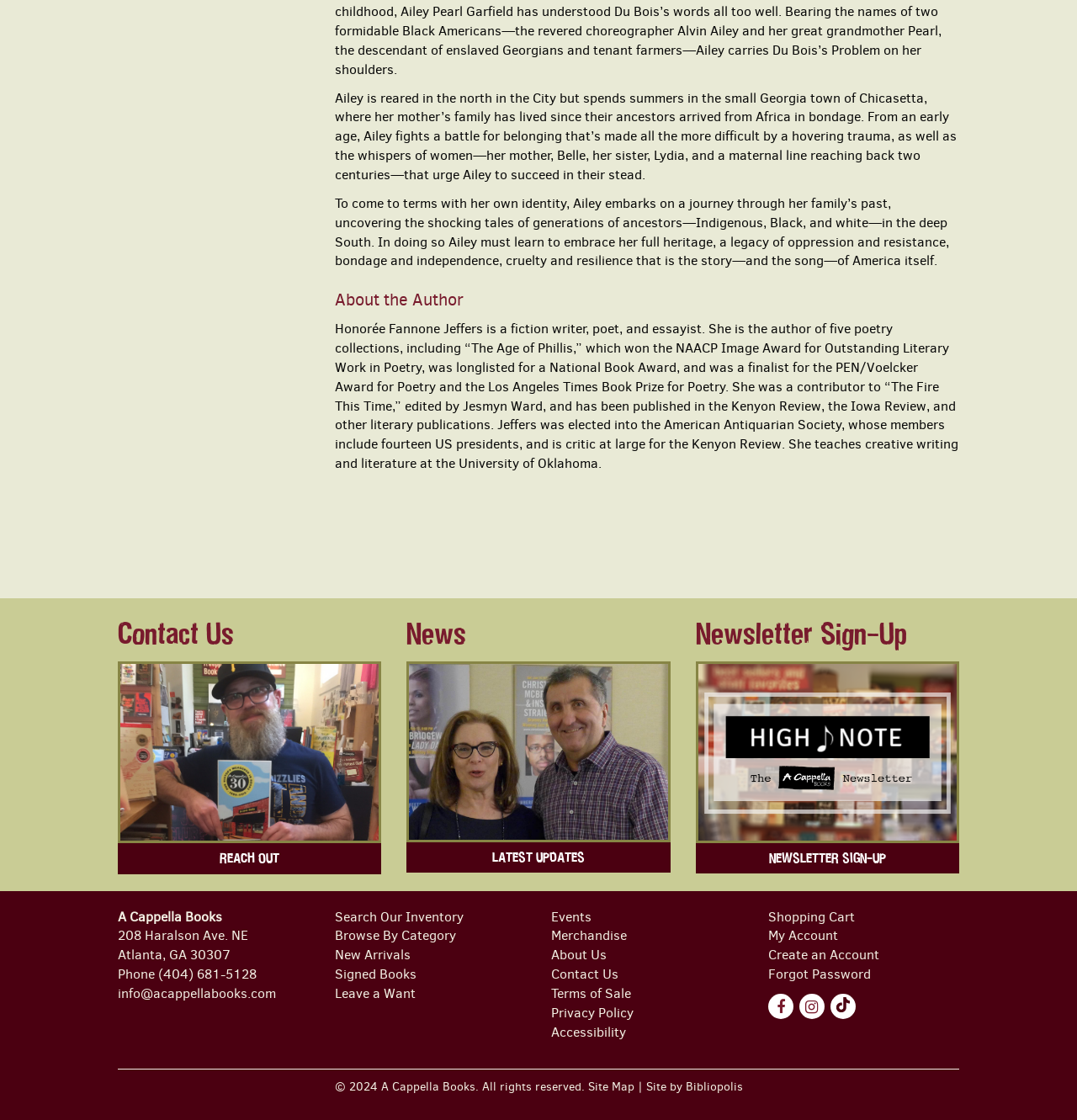Use one word or a short phrase to answer the question provided: 
What is the name of the author?

Honorée Fannone Jeffers